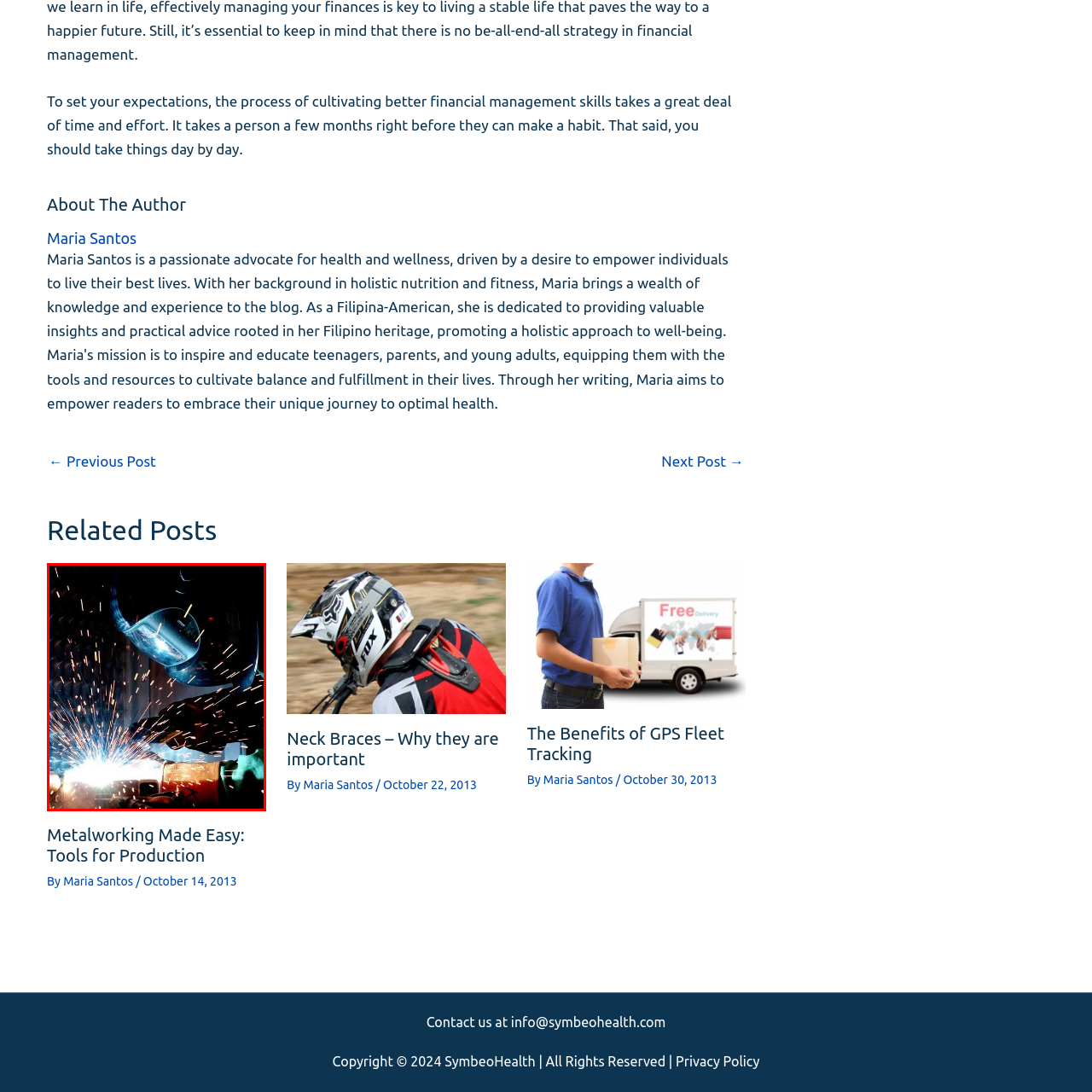Give a comprehensive description of the picture highlighted by the red border.

The image showcases a close-up view of a welder in action, illuminating the craftsmanship involved in metalworking. Sparks fly brilliantly from the welding torch as the welder expertly fuses two pieces of metal, hinting at the precision and skill required in this trade. The welder is wearing protective gear, including a helmet that shields the eyes from the intense light and heat generated during the welding process. The backdrop suggests an industrial setting, typical for metalworking activities, emphasizing the dynamic nature and integral role of welding in construction and manufacturing. This image perfectly encapsulates the essence of "Metalworking Made Easy: Tools for Production," reflecting the hard work and dedication necessary to cultivate skills in financial management and craftsmanship alike.